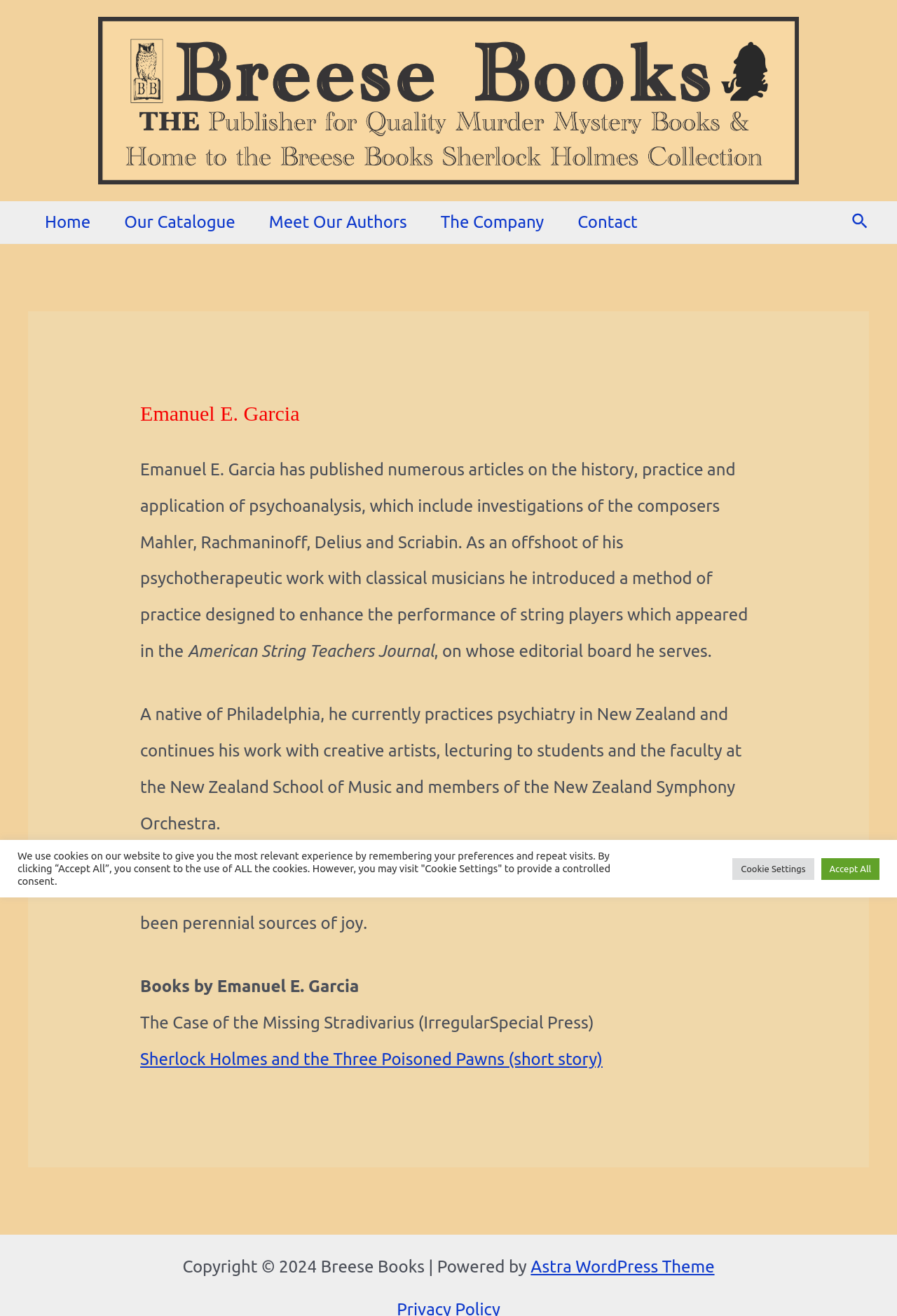Look at the image and give a detailed response to the following question: What is the name of the journal where the author's work was published?

The name of the journal can be found in the section that describes the author's work. The text 'American String Teachers Journal' is a static text that indicates the name of the journal where the author's work was published.